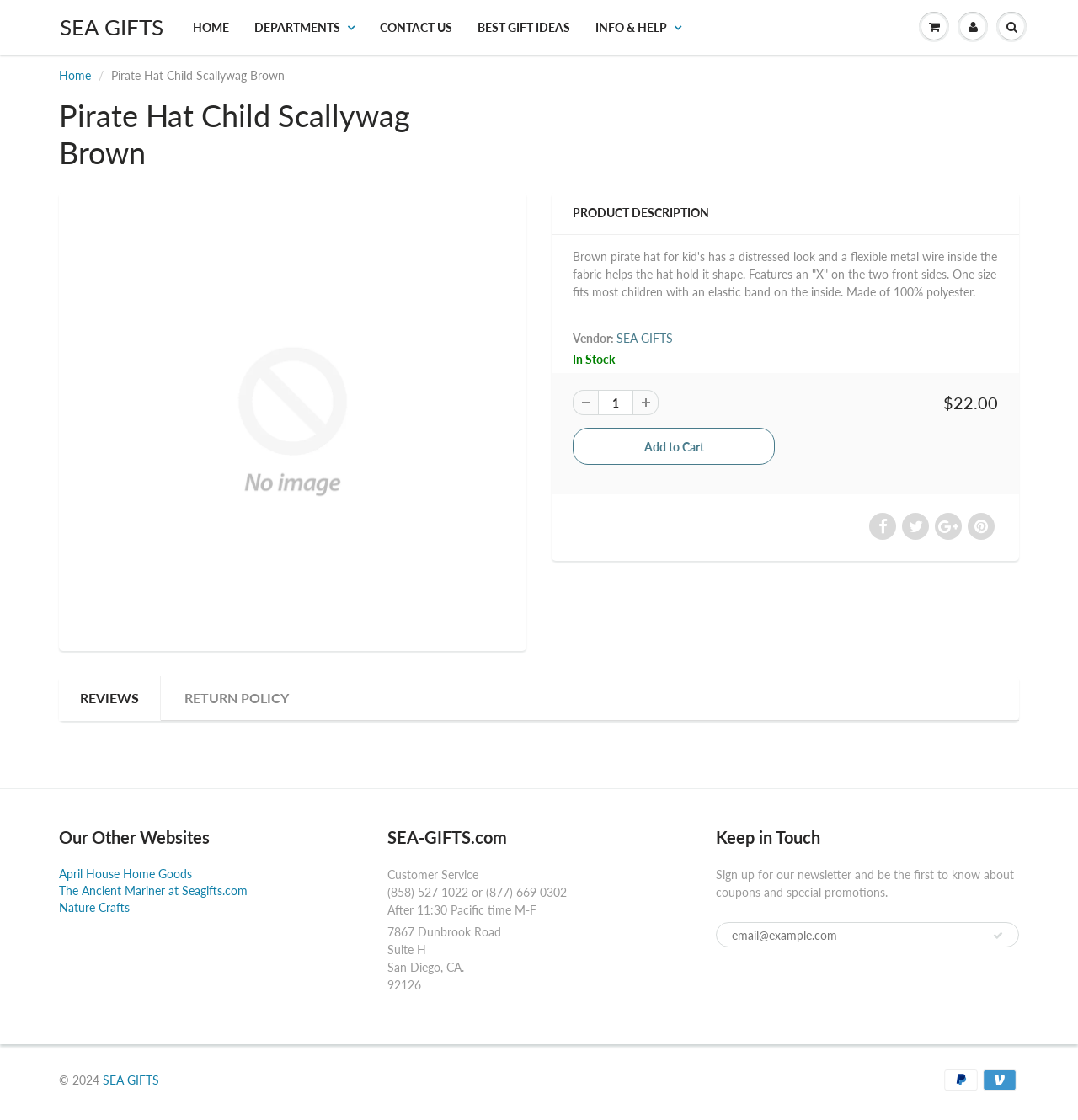Please indicate the bounding box coordinates for the clickable area to complete the following task: "Go to the home page". The coordinates should be specified as four float numbers between 0 and 1, i.e., [left, top, right, bottom].

[0.055, 0.061, 0.084, 0.074]